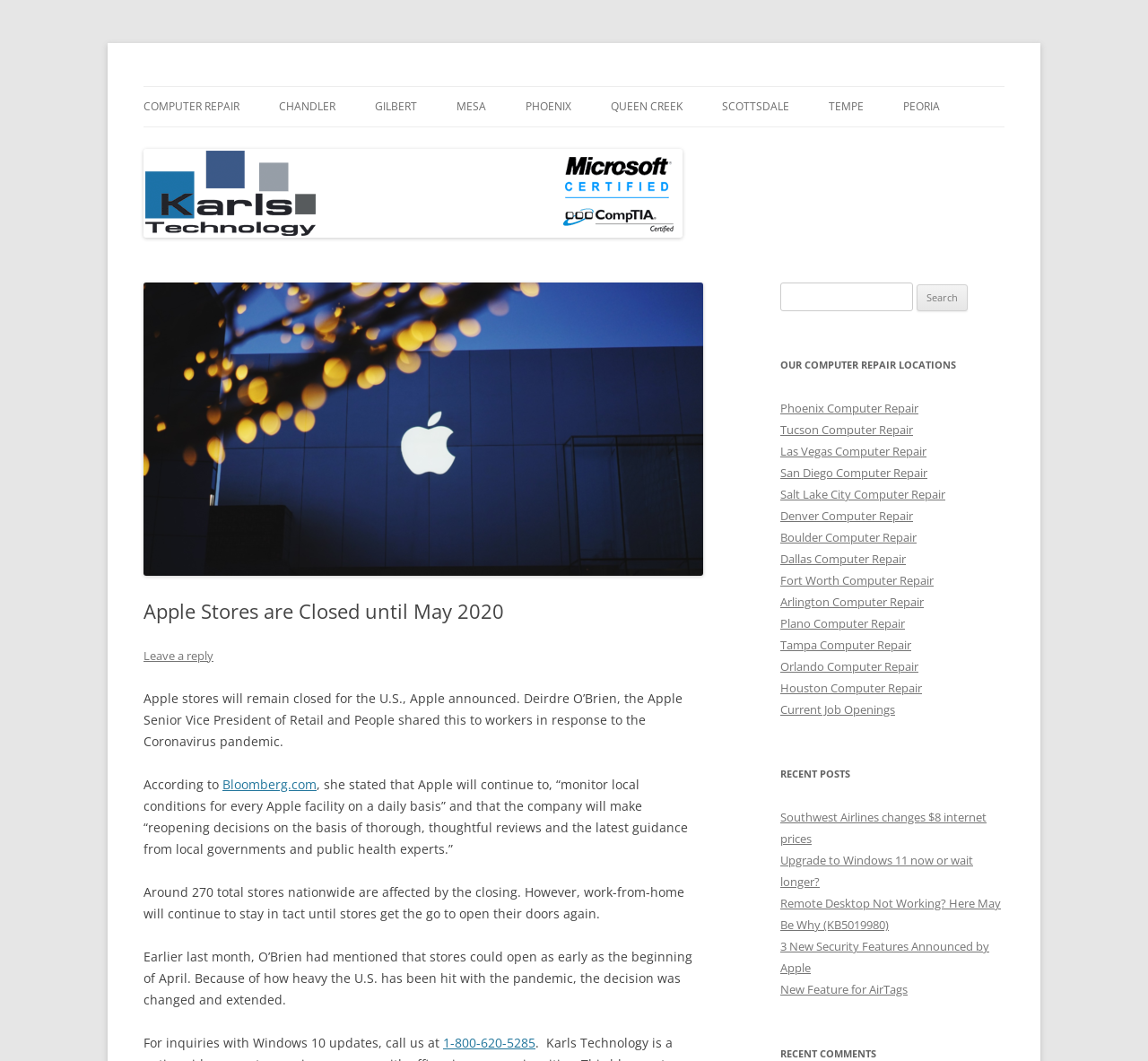Based on the description "Gilbert", find the bounding box of the specified UI element.

[0.327, 0.082, 0.363, 0.119]